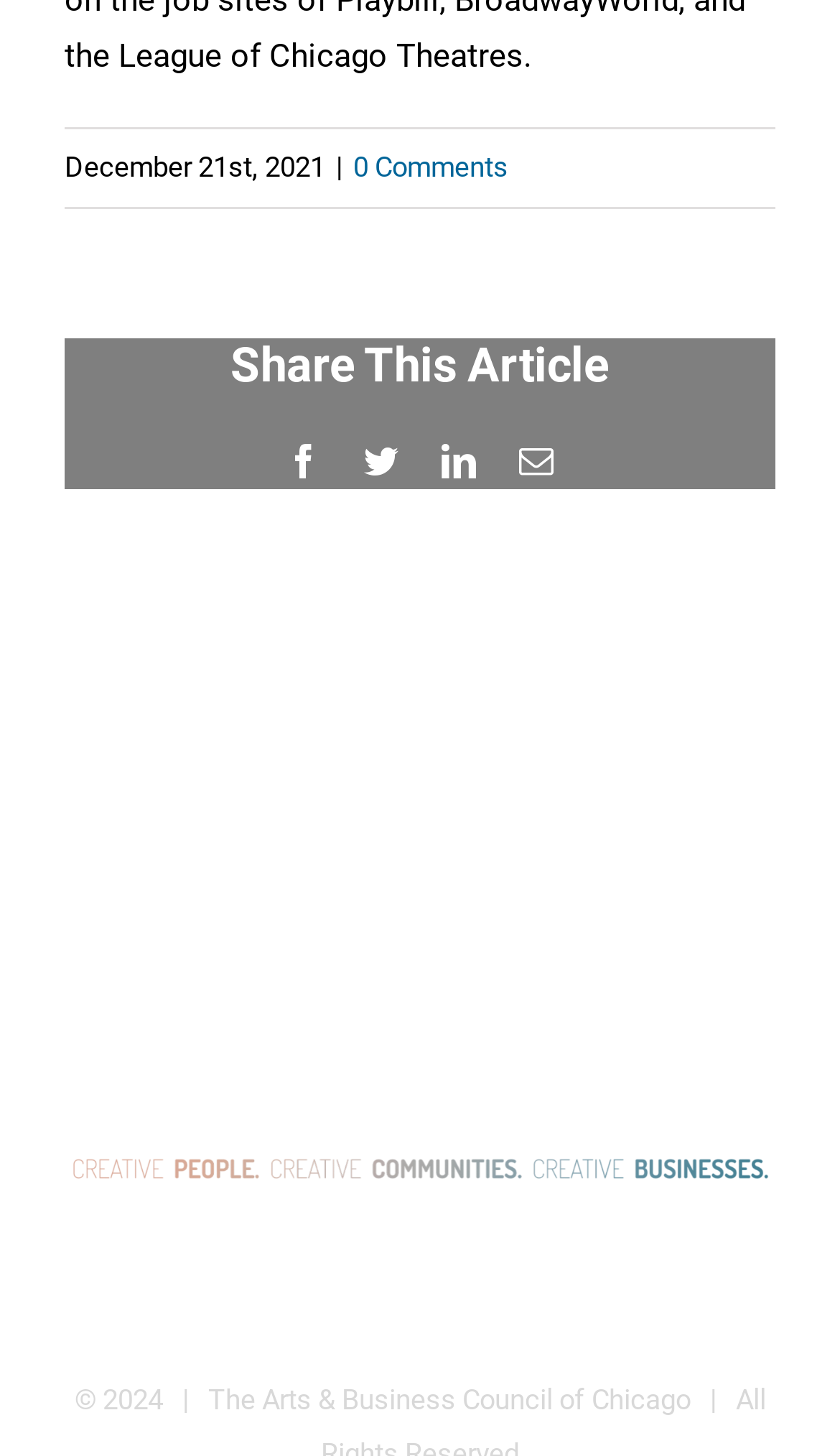How many social media platforms are available for sharing?
Carefully examine the image and provide a detailed answer to the question.

There are four social media platforms available for sharing the article, which are Facebook, Twitter, LinkedIn, and Email, represented by their respective icons.